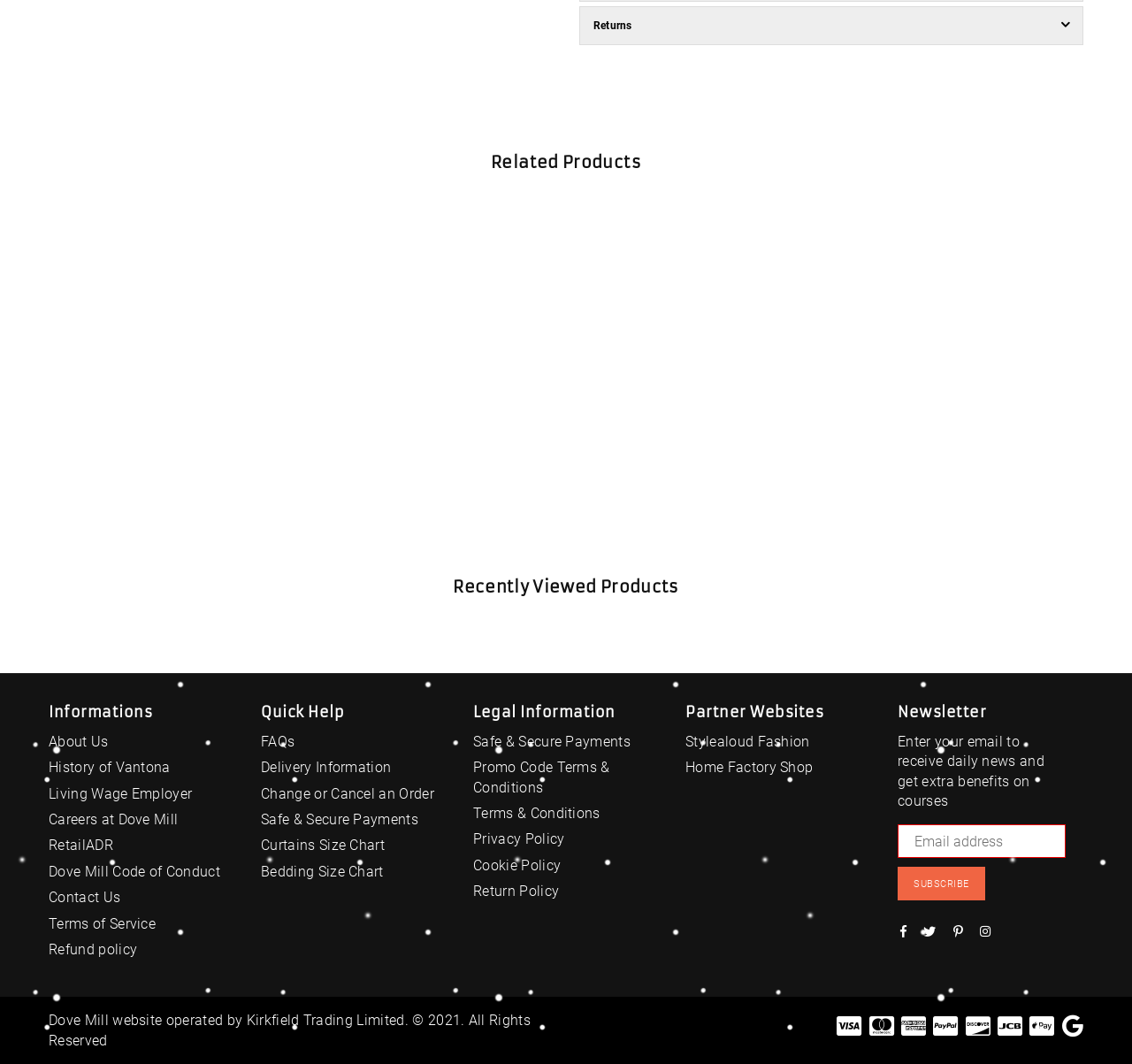Locate the UI element described by Safe & Secure Payments and provide its bounding box coordinates. Use the format (top-left x, top-left y, bottom-right x, bottom-right y) with all values as floating point numbers between 0 and 1.

[0.418, 0.689, 0.557, 0.705]